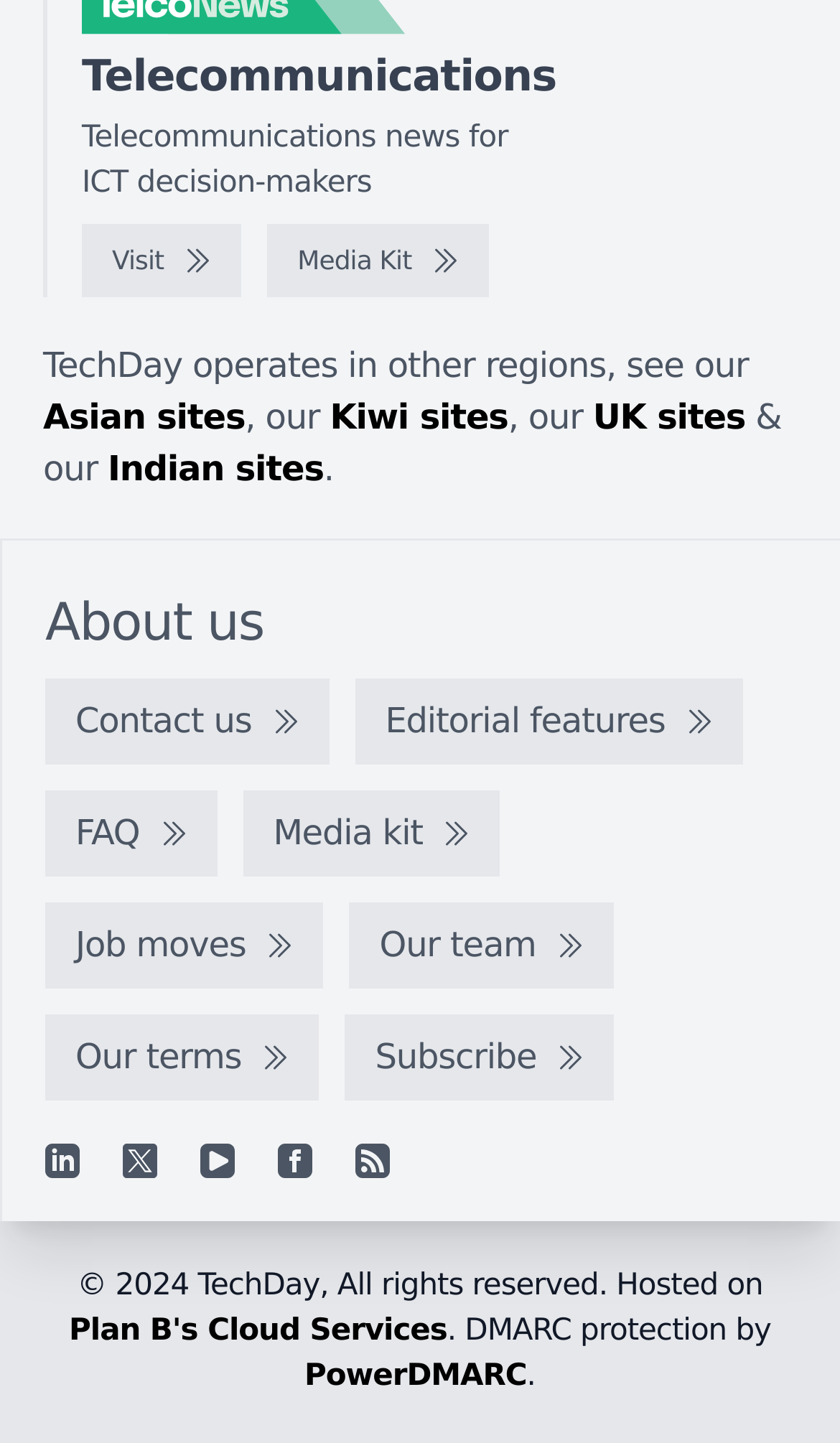Answer the following inquiry with a single word or phrase:
What social media platforms does TechDay have a presence on?

LinkedIn, YouTube, Facebook, and others